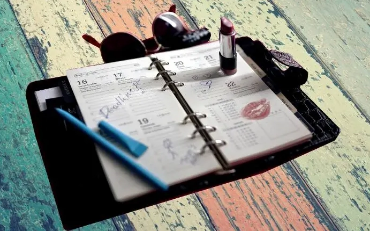Convey a detailed narrative of what is depicted in the image.

The image showcases an open agenda or calendar resting on a rustic, textured wooden surface, painted in soft, pastel colors. The pages of the agenda are filled with handwritten notes and decorative marks, indicating thoughtfulness and personal planning. A blue pen and a highlighter are positioned alongside the agenda, emphasizing an organized approach to daily tasks. Additionally, a lipstick tube and stylish sunglasses sit atop the agenda, hinting at personal touches and possibly someone's preparations for a special event. This setup evokes a sense of romance and the importance of keeping track of important dates, in line with the theme of MarriageWeek, which encourages couples to focus on their relationships through lovely gestures and planning.